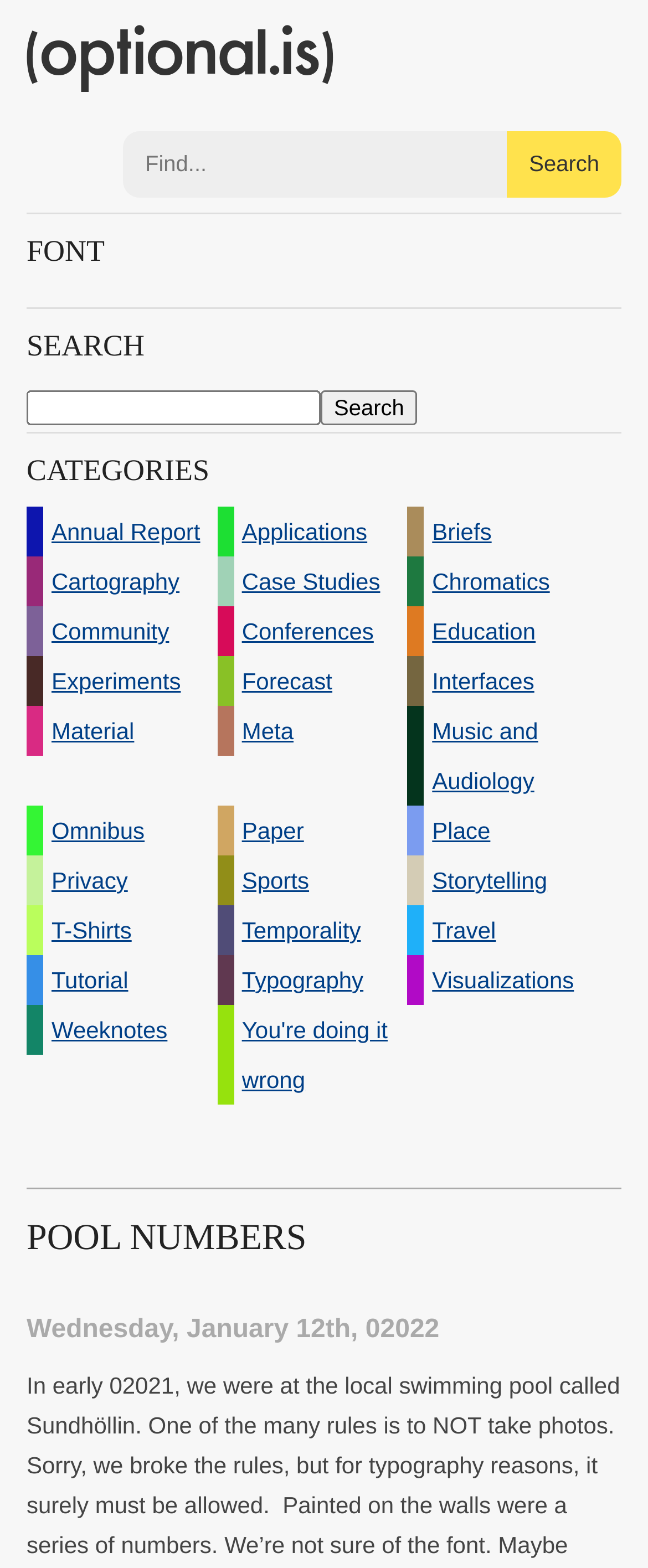Identify the bounding box coordinates for the region of the element that should be clicked to carry out the instruction: "View 'Top Categories'". The bounding box coordinates should be four float numbers between 0 and 1, i.e., [left, top, right, bottom].

None